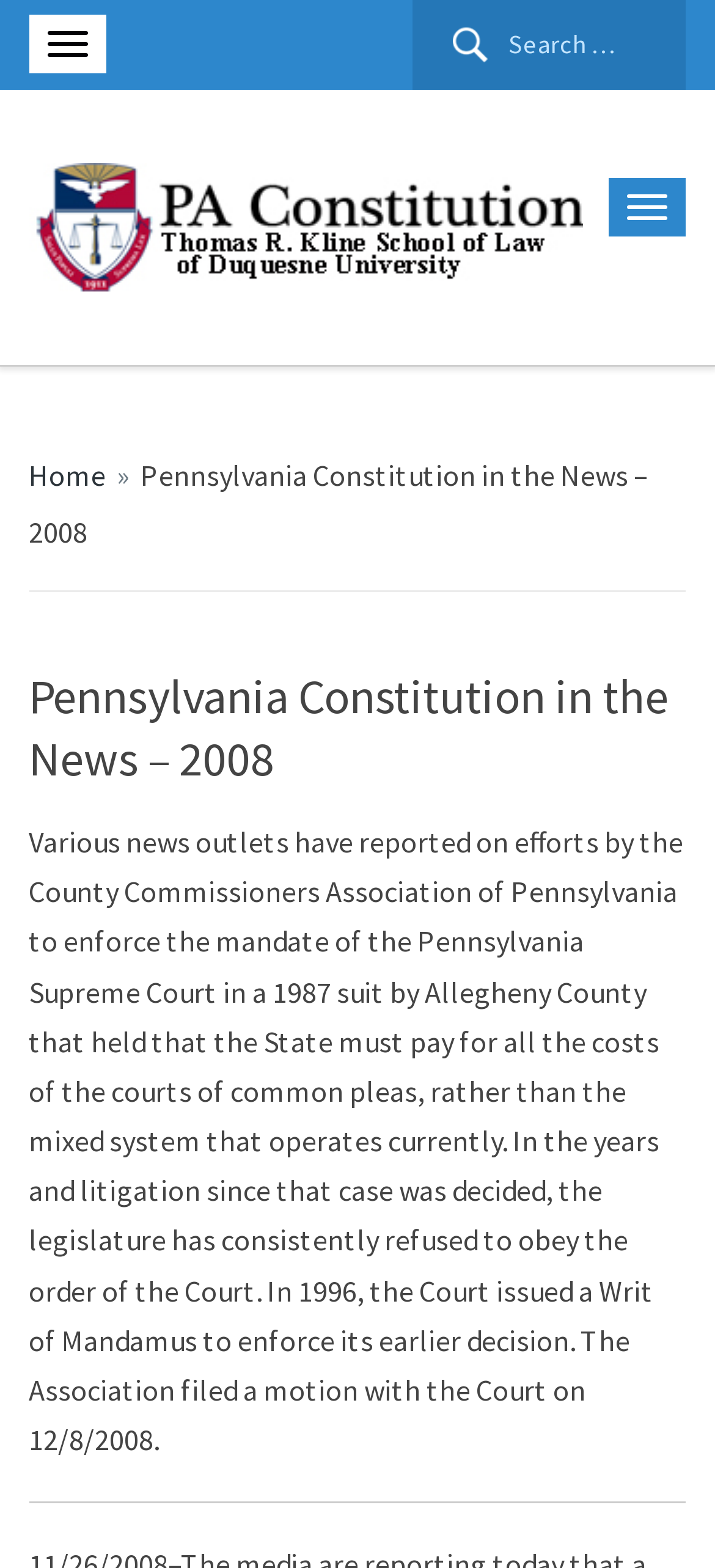Using the provided element description, identify the bounding box coordinates as (top-left x, top-left y, bottom-right x, bottom-right y). Ensure all values are between 0 and 1. Description: Home

[0.04, 0.291, 0.148, 0.314]